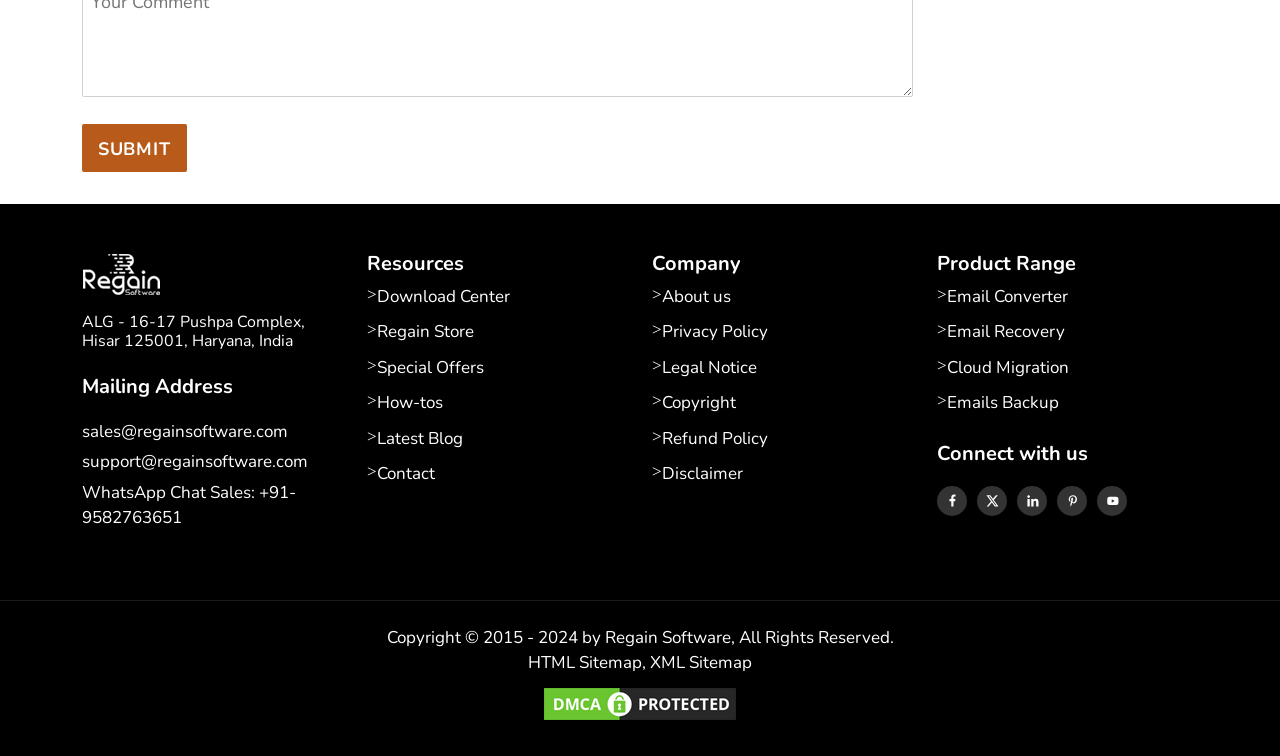Identify the bounding box coordinates of the region that needs to be clicked to carry out this instruction: "Contact sales via email". Provide these coordinates as four float numbers ranging from 0 to 1, i.e., [left, top, right, bottom].

[0.064, 0.554, 0.225, 0.595]